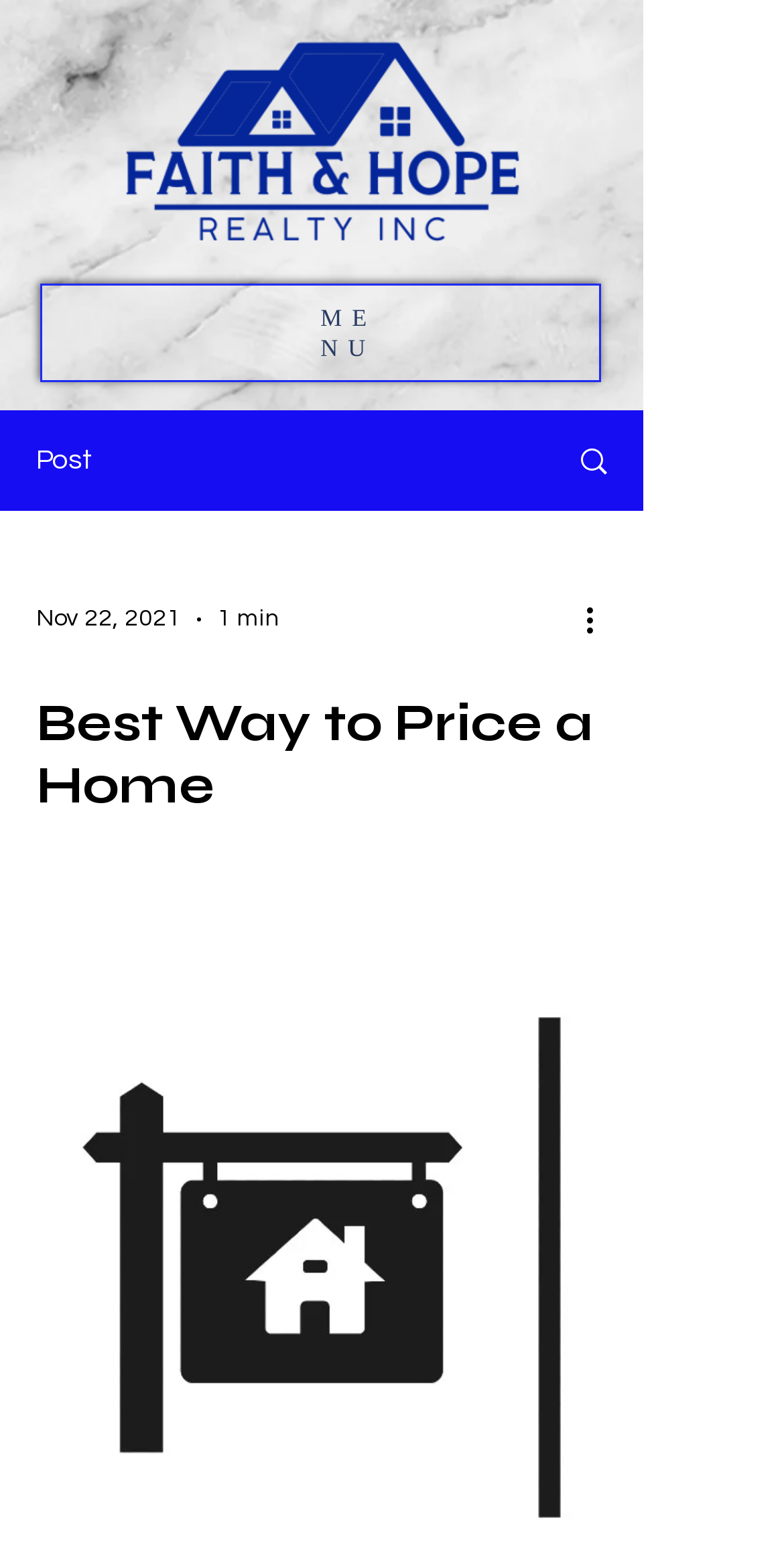What is the time it took to read the post?
Look at the screenshot and respond with one word or a short phrase.

1 min